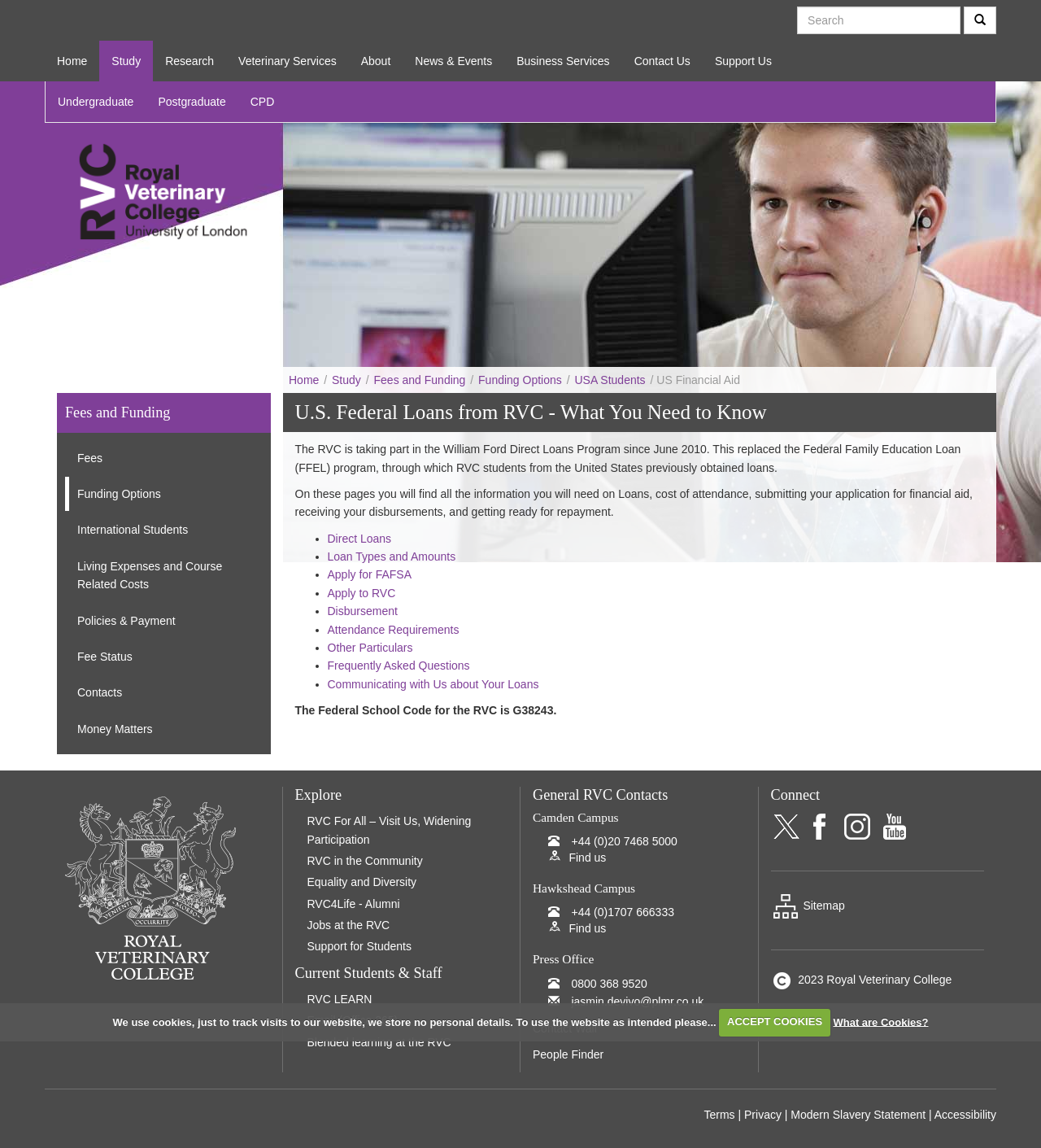What are the types of loans mentioned on the webpage?
Refer to the image and provide a one-word or short phrase answer.

Direct Loans